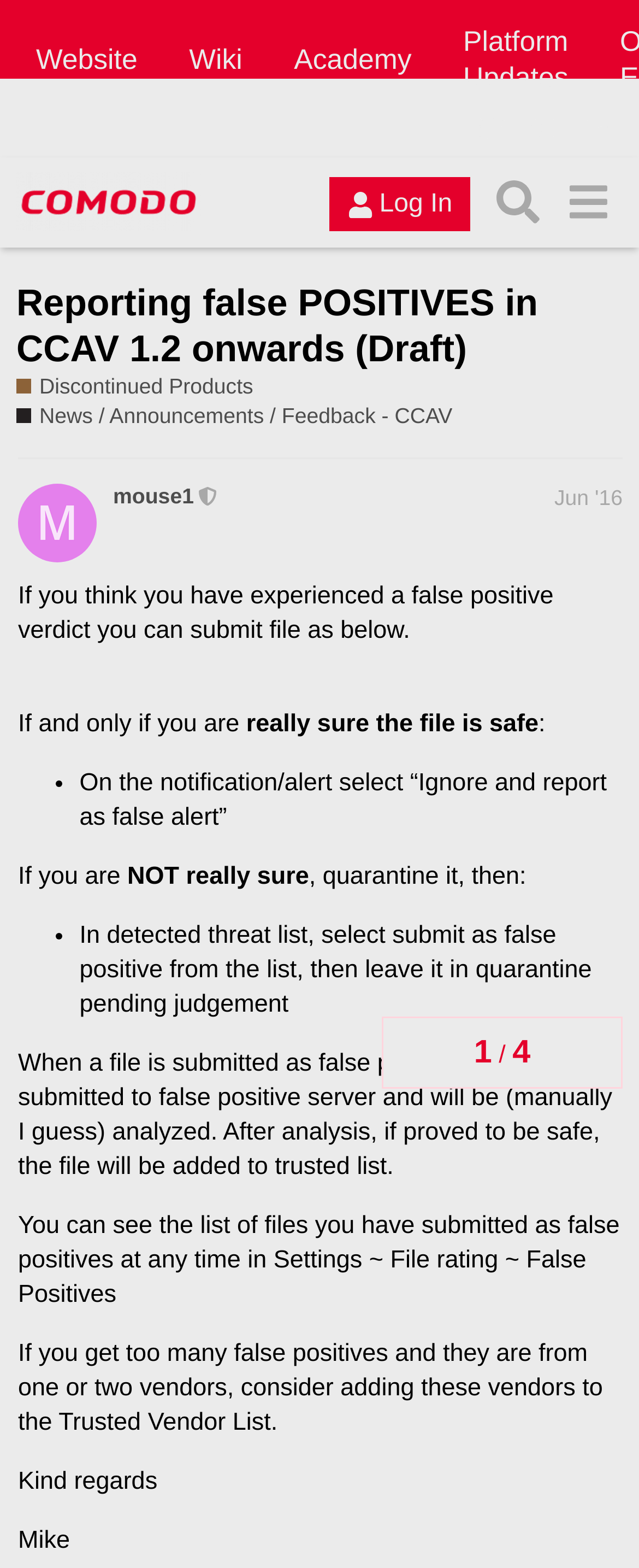Please determine the bounding box coordinates for the element that should be clicked to follow these instructions: "Visit the 'Comodo Forum' page".

[0.026, 0.11, 0.314, 0.148]